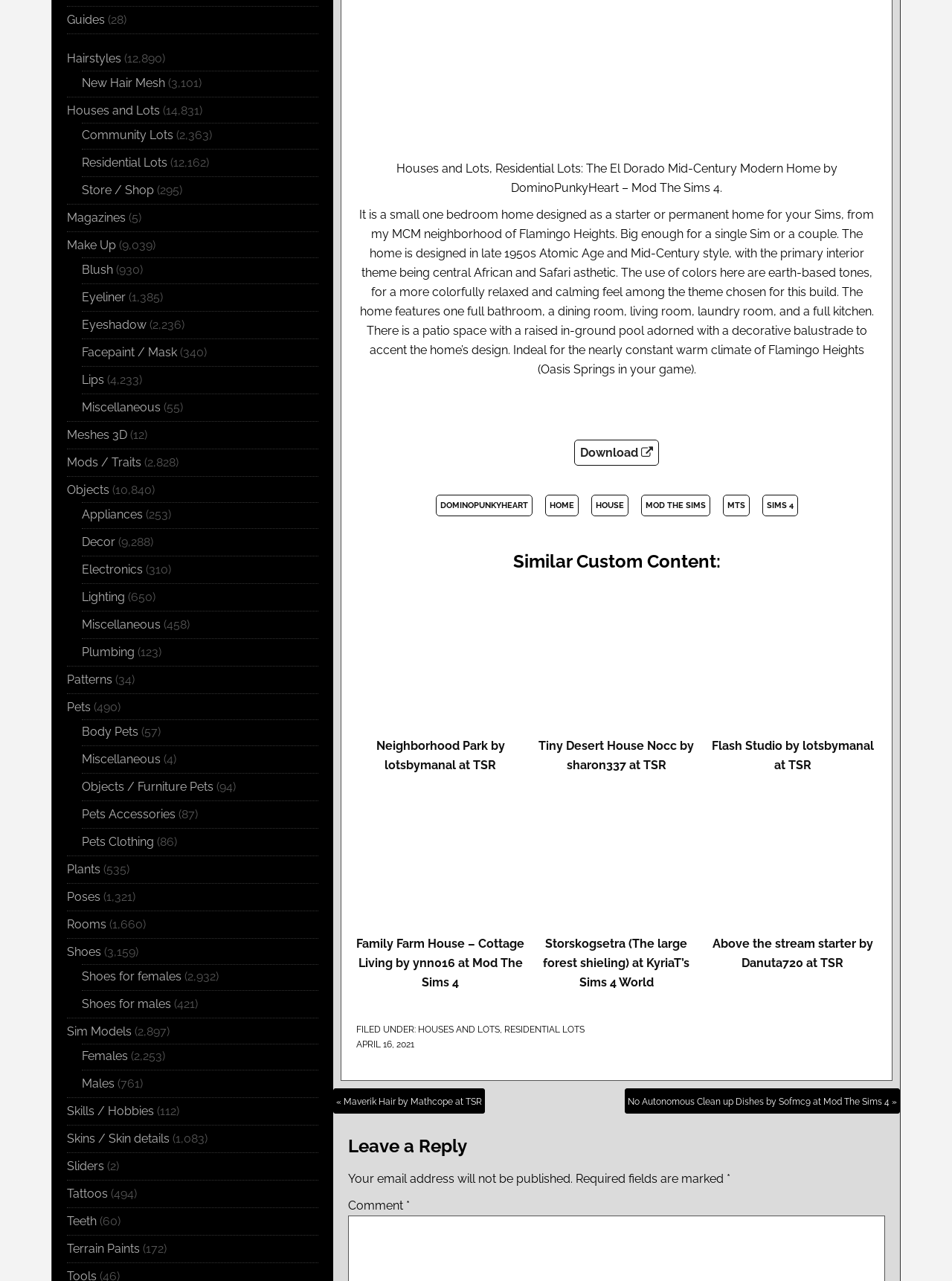What is the name of the home design style?
Please look at the screenshot and answer in one word or a short phrase.

Mid-Century Modern